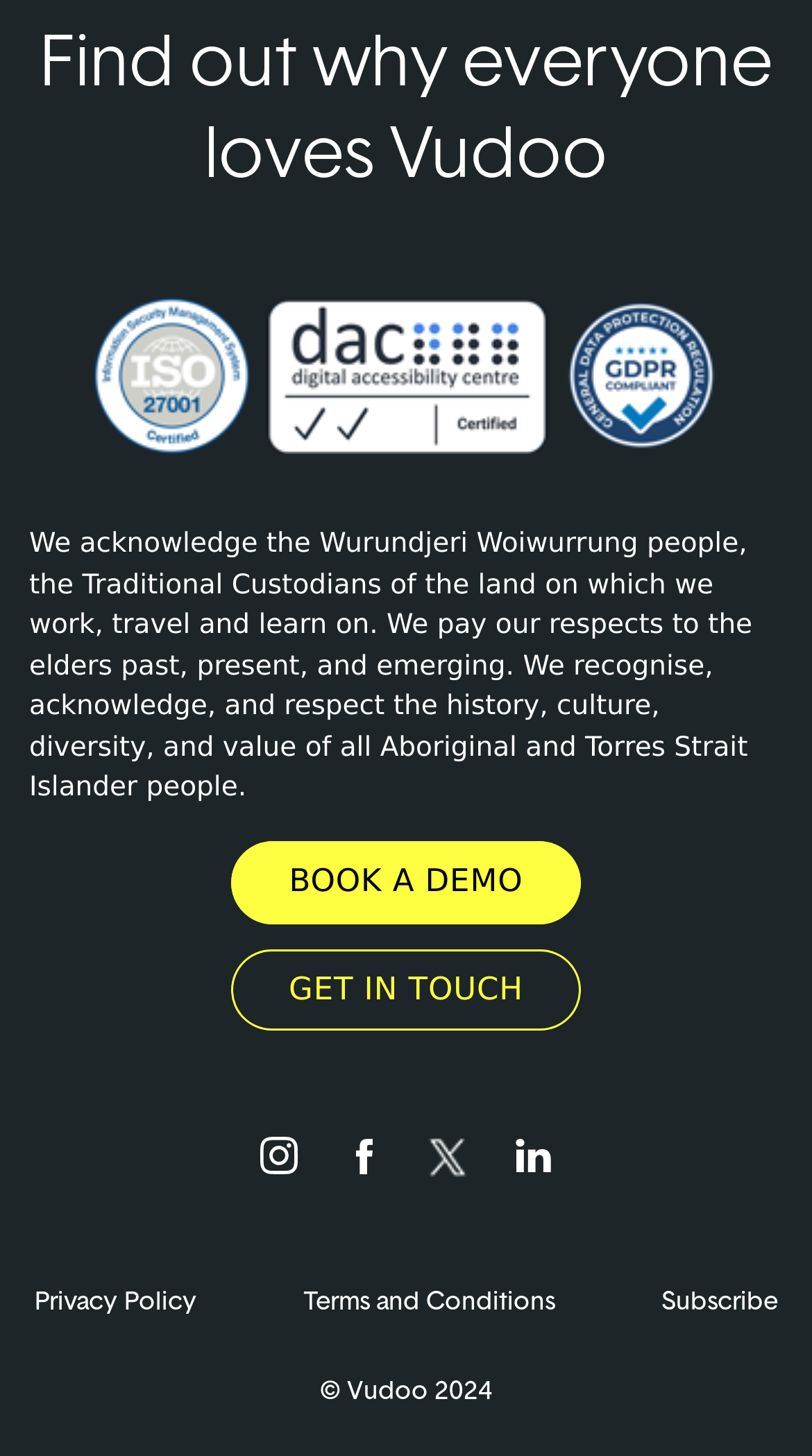Predict the bounding box of the UI element that fits this description: "Facebook".

[0.417, 0.75, 0.49, 0.773]